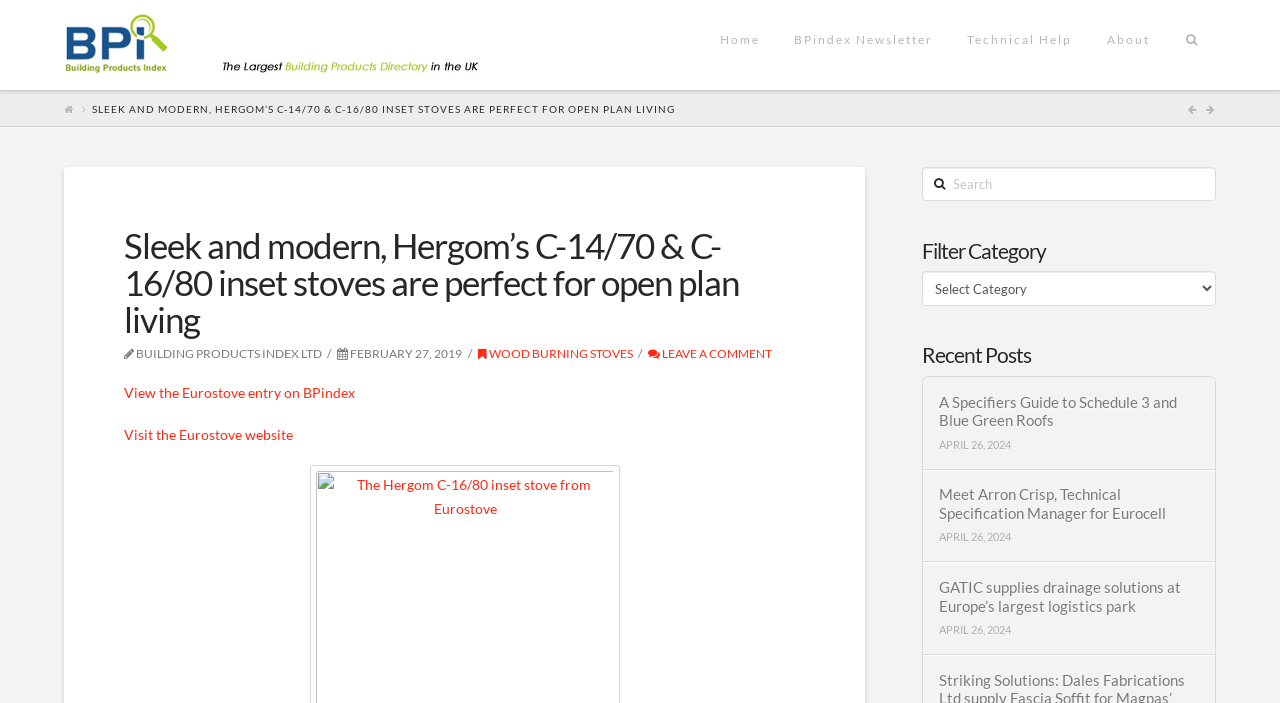What is the category of the product mentioned in the article?
Look at the image and respond with a one-word or short-phrase answer.

Wood Burning Stoves